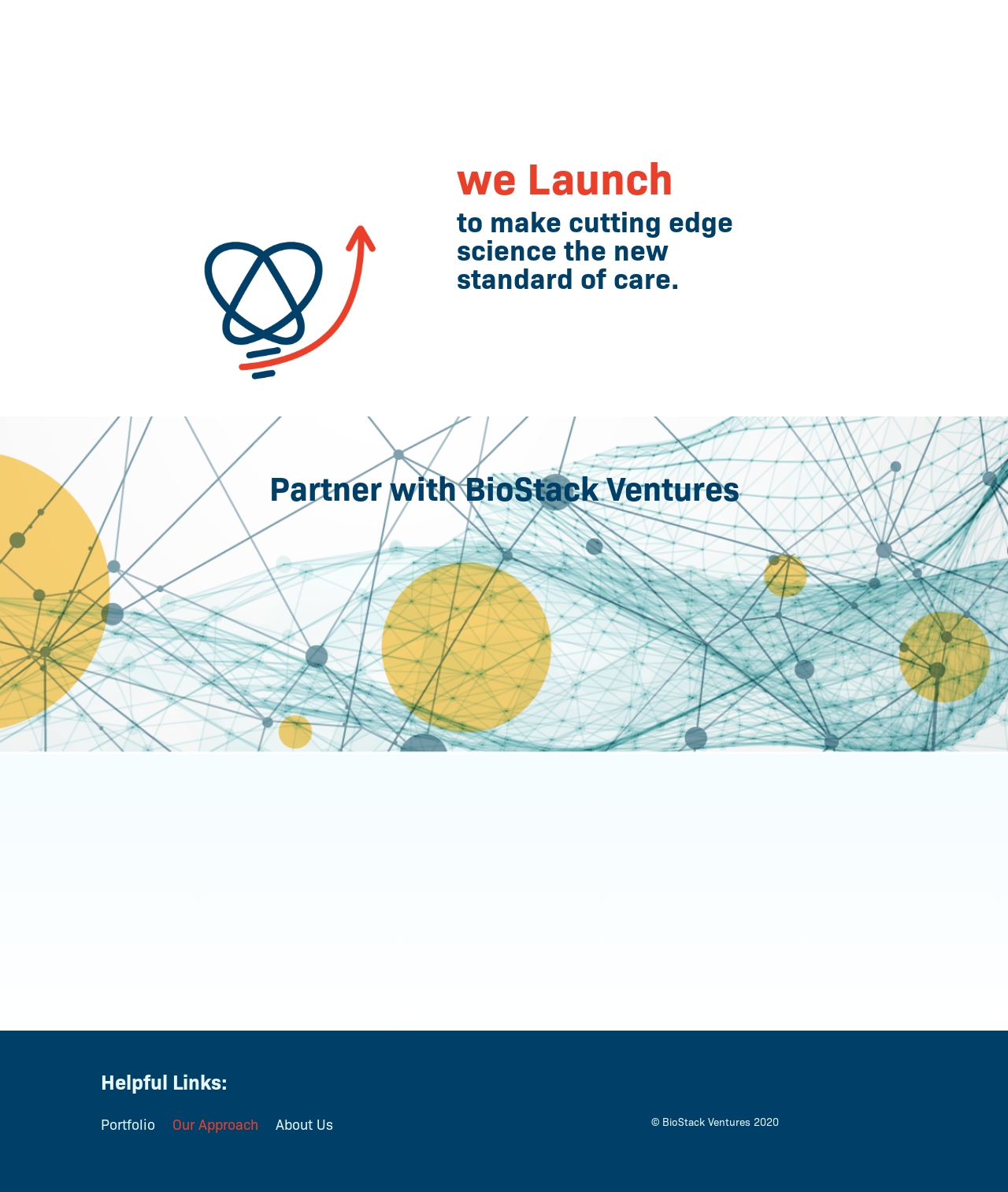Respond to the question below with a concise word or phrase:
What is the text next to the '4 + 5' equation?

'='